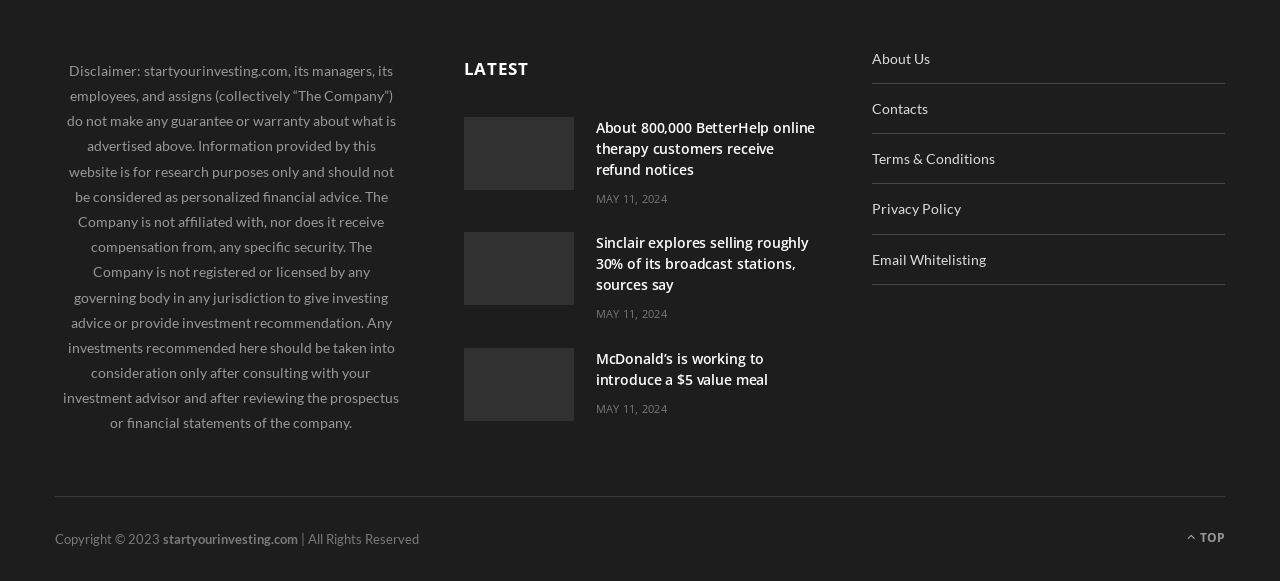Pinpoint the bounding box coordinates of the element to be clicked to execute the instruction: "Check the latest news".

[0.362, 0.201, 0.448, 0.327]